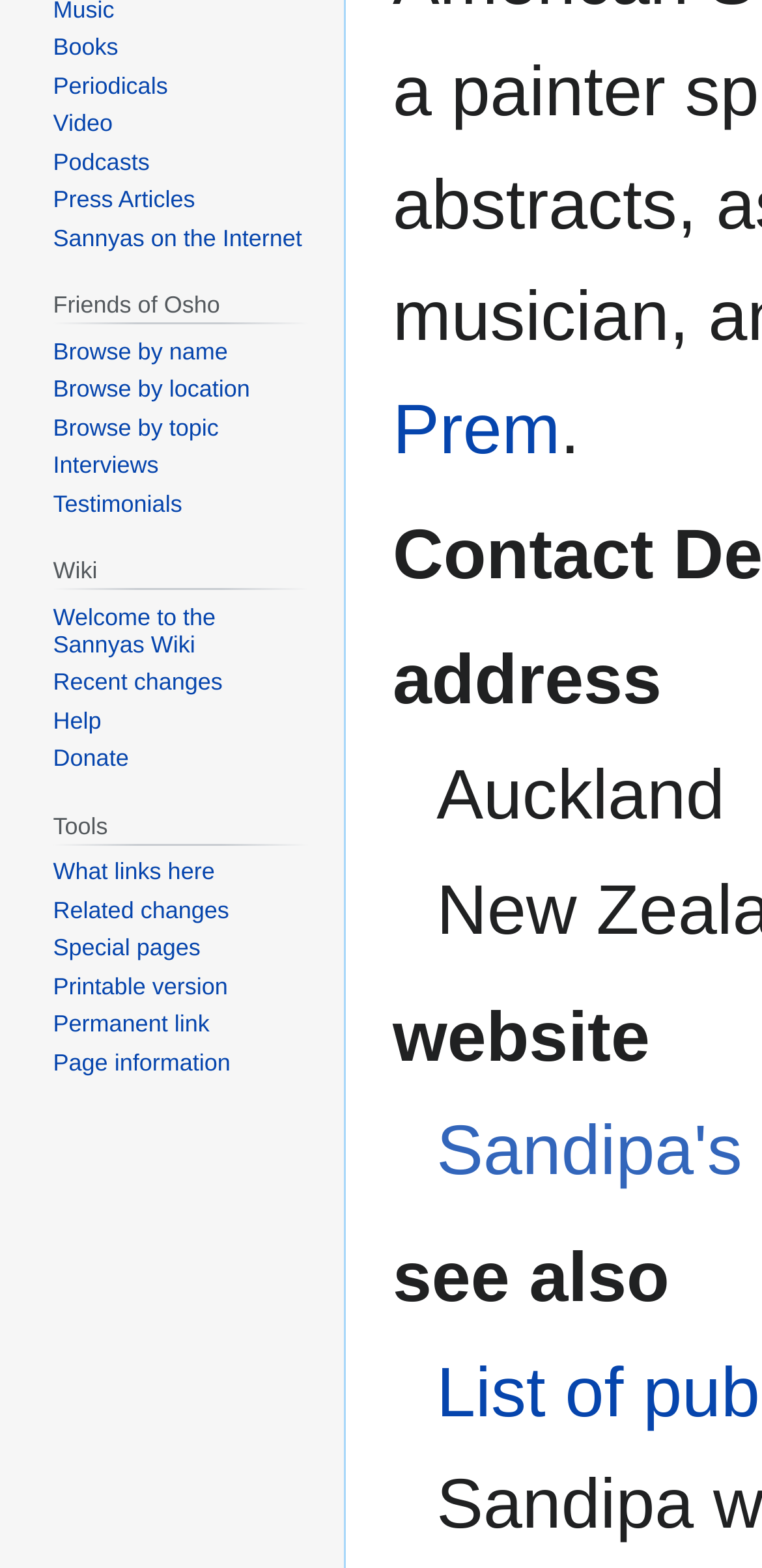Using the webpage screenshot, find the UI element described by Toggle navigation. Provide the bounding box coordinates in the format (top-left x, top-left y, bottom-right x, bottom-right y), ensuring all values are floating point numbers between 0 and 1.

None